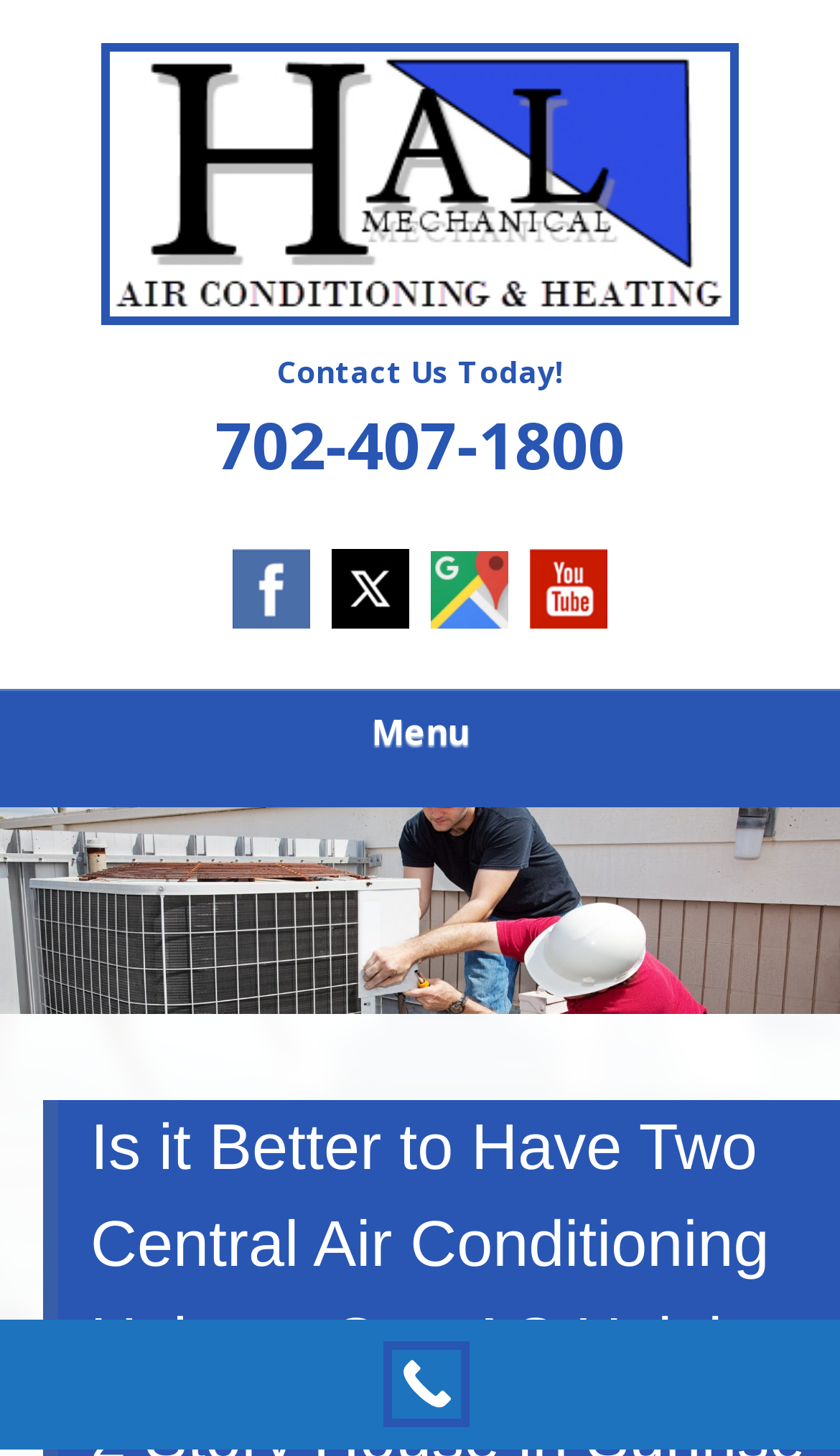Answer the question using only one word or a concise phrase: What is the phone number to contact?

702-407-1800